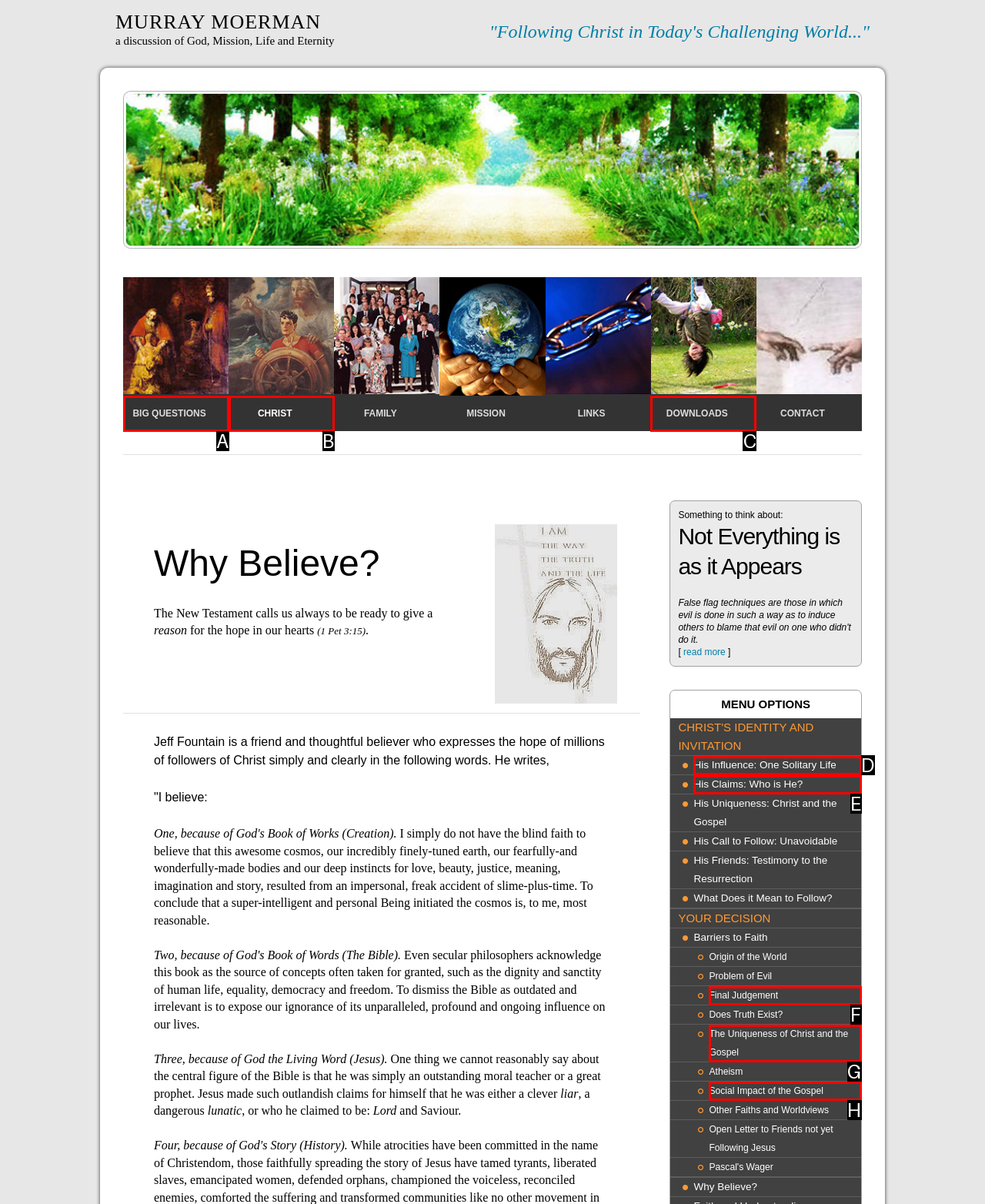Given the element description: Final Judgement, choose the HTML element that aligns with it. Indicate your choice with the corresponding letter.

F